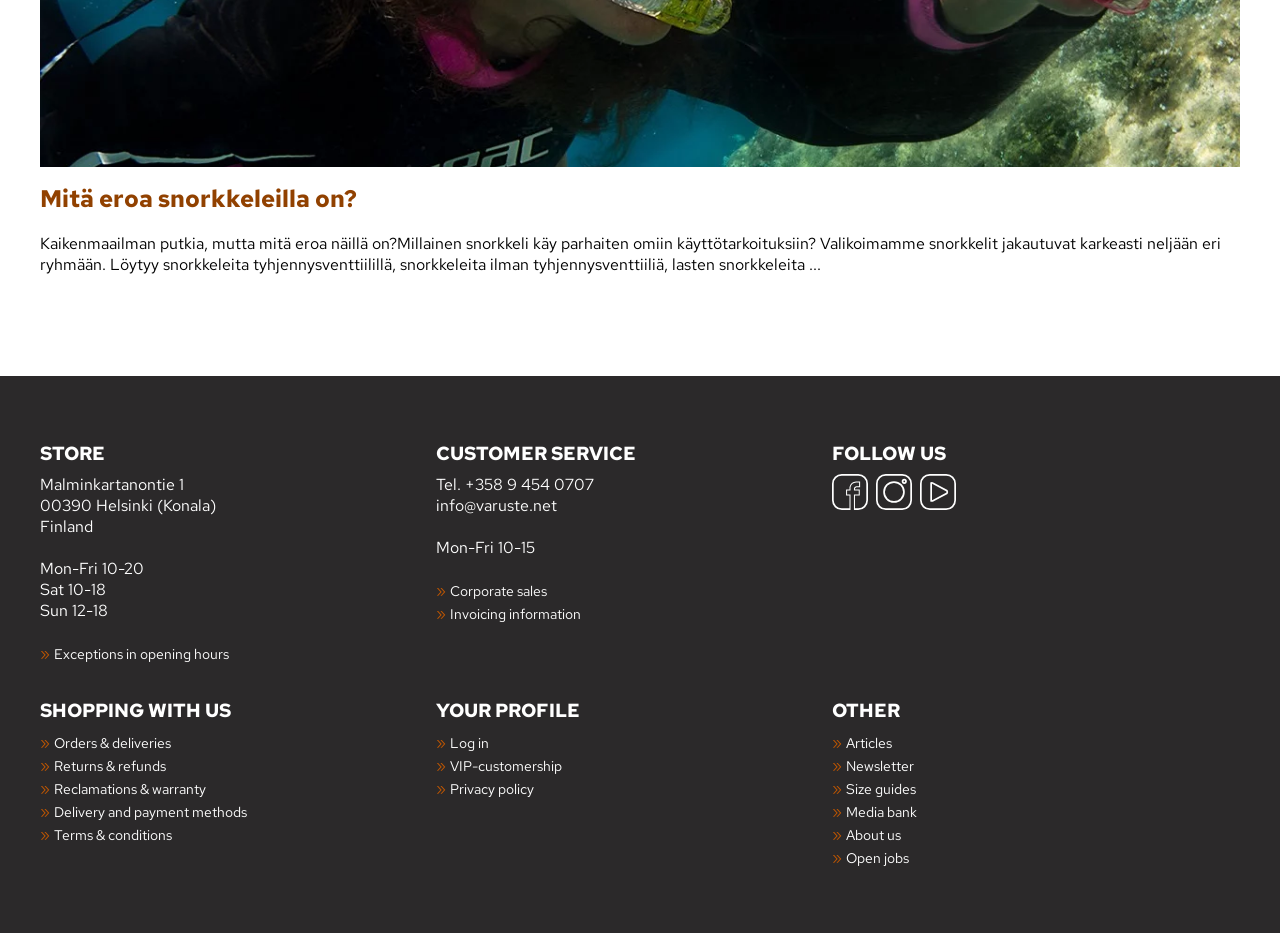Refer to the image and answer the question with as much detail as possible: What social media platforms can you follow the store on?

I found the social media platforms by looking at the links with the text 'Facebook', 'Instagram', and 'YouTube' which are located below the 'FOLLOW US' text.